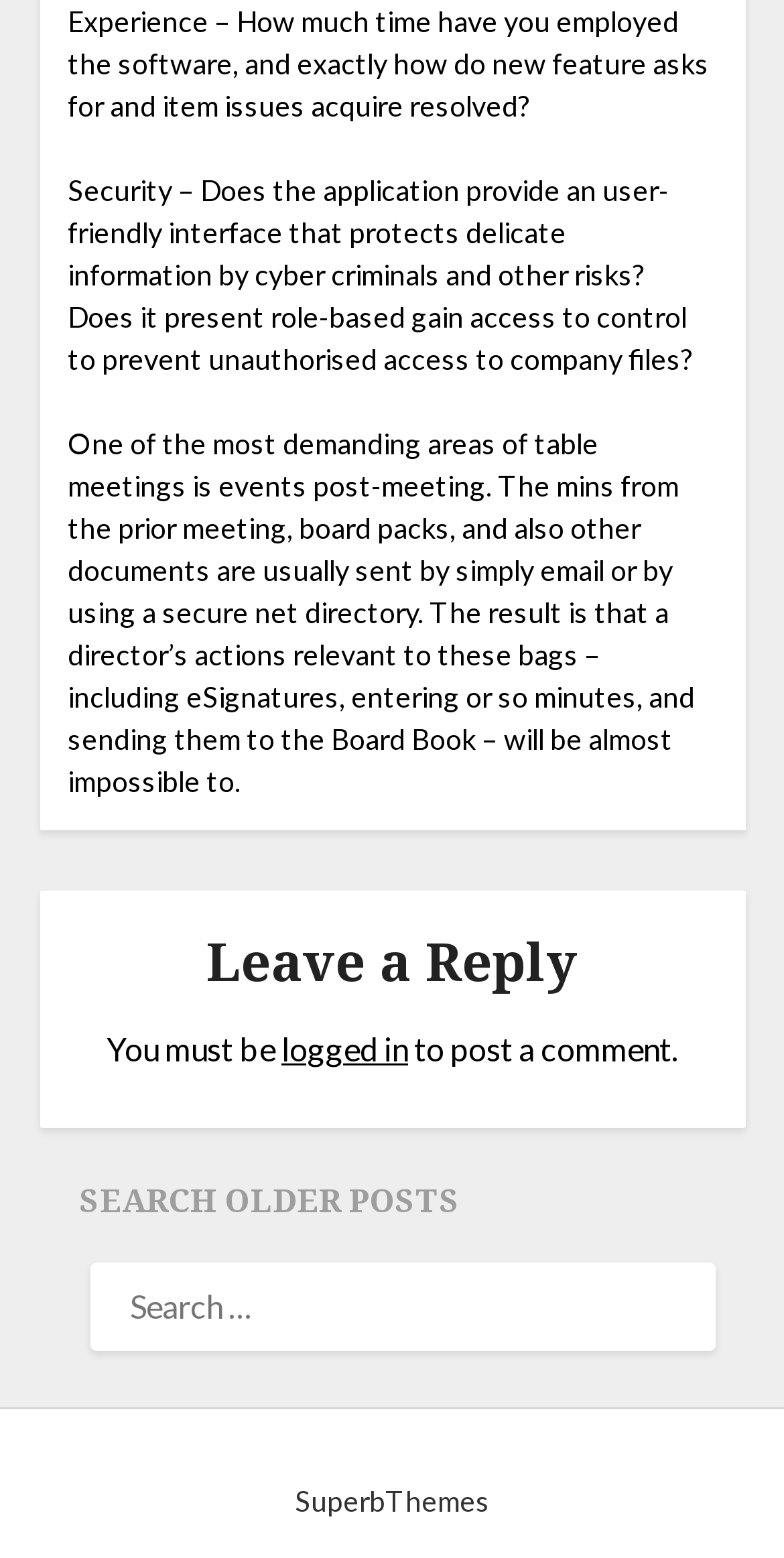From the webpage screenshot, identify the region described by logged in. Provide the bounding box coordinates as (top-left x, top-left y, bottom-right x, bottom-right y), with each value being a floating point number between 0 and 1.

[0.359, 0.661, 0.521, 0.686]